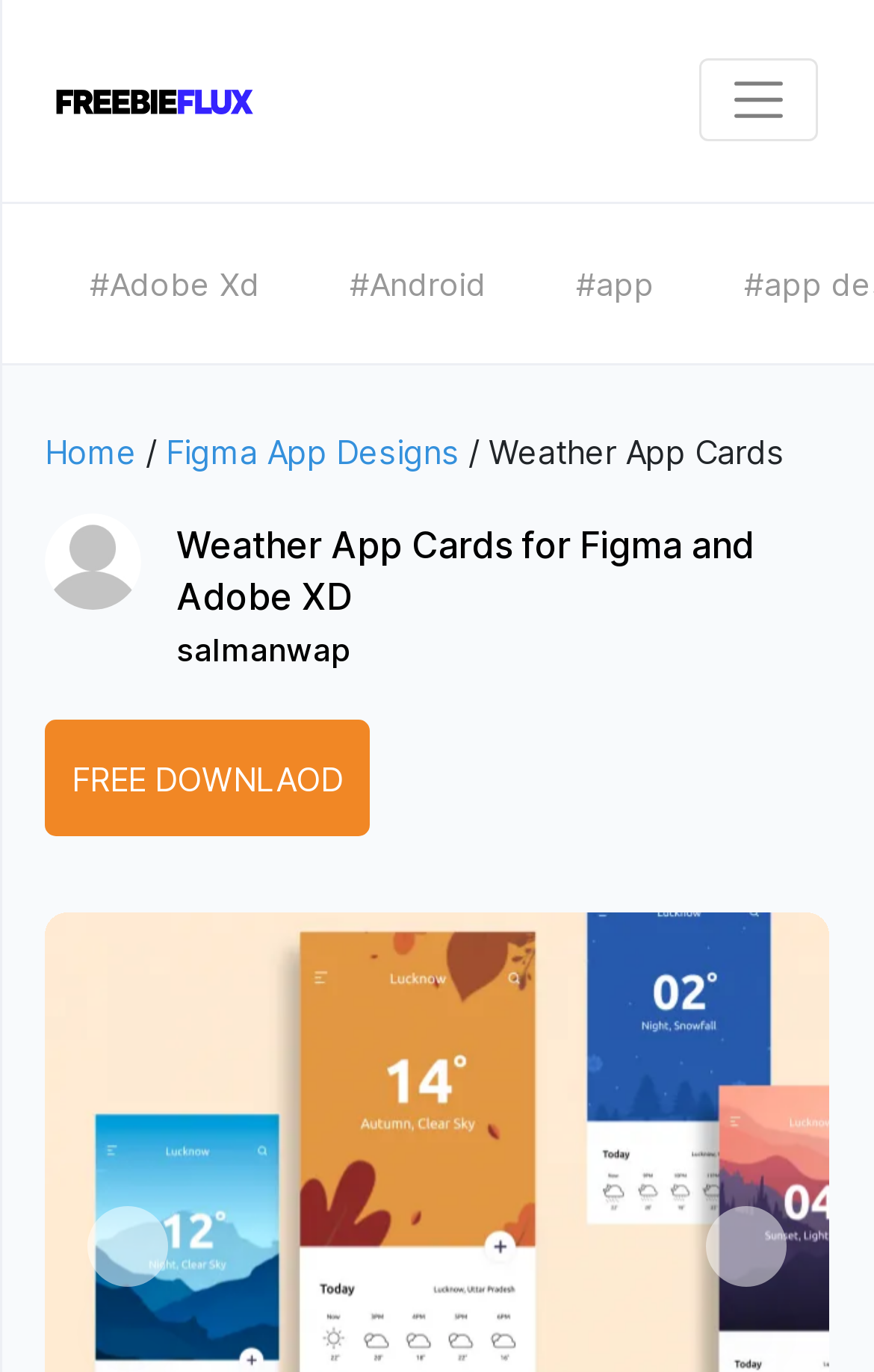Identify the bounding box coordinates of the area you need to click to perform the following instruction: "View Figma App Designs".

[0.19, 0.315, 0.526, 0.343]